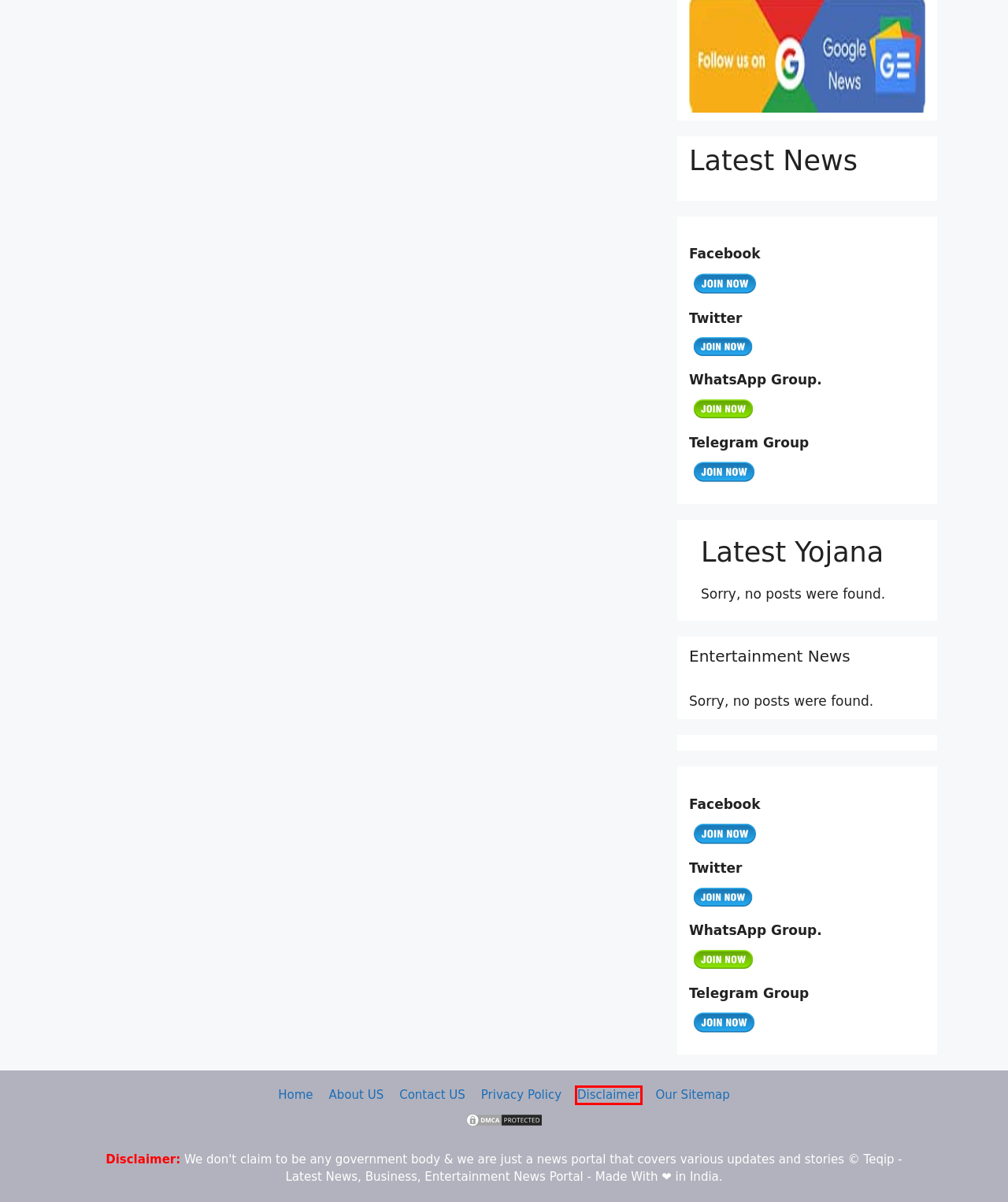Provided is a screenshot of a webpage with a red bounding box around an element. Select the most accurate webpage description for the page that appears after clicking the highlighted element. Here are the candidates:
A. Festival Archives - TEQIP
B. Contact US - TEQIP
C. About US - TEQIP
D. Privacy Policy - TEQIP
E. Disclaimer - TEQIP
F. Admit card Archives - TEQIP
G. Tech Archives - TEQIP
H. Our Sitemap - TEQIP

E